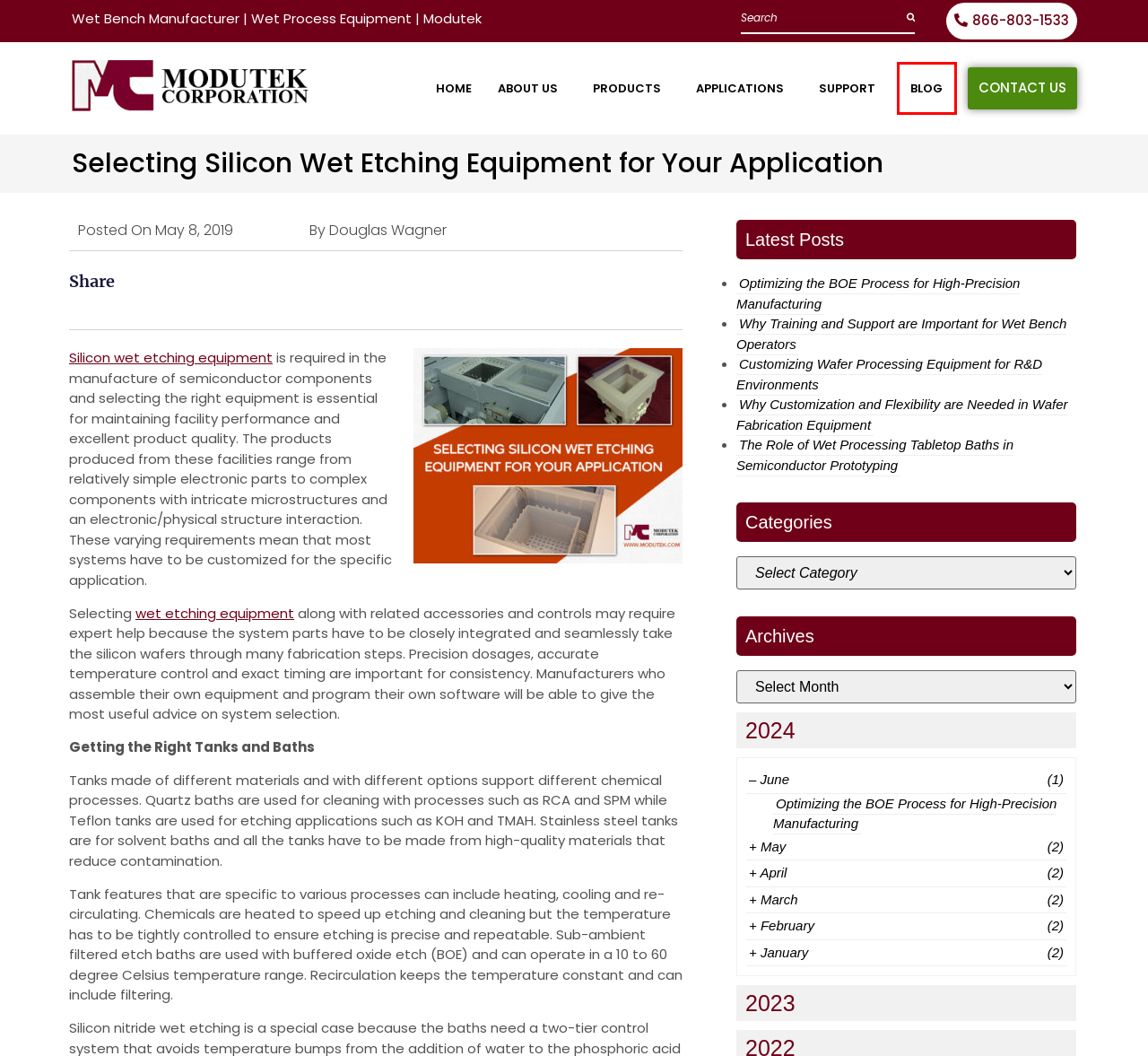You have a screenshot of a webpage, and a red bounding box highlights an element. Select the webpage description that best fits the new page after clicking the element within the bounding box. Options are:
A. Enhancing Semiconductor Manufacturing with the BOE Process - Modutek
B. Blog - Modutek
C. Why Training and Support is Critical for Wet Bench Operators - Modutek
D. Contact Us - Modutek
E. Wafer Processing Applications - Modutek
F. Silicon Nitride Etching Baths - Modutek
G. About Us - Modutek
H. The Importance of Customization and Flexibility in Wafer Fabrication Equipment - Modutek

B